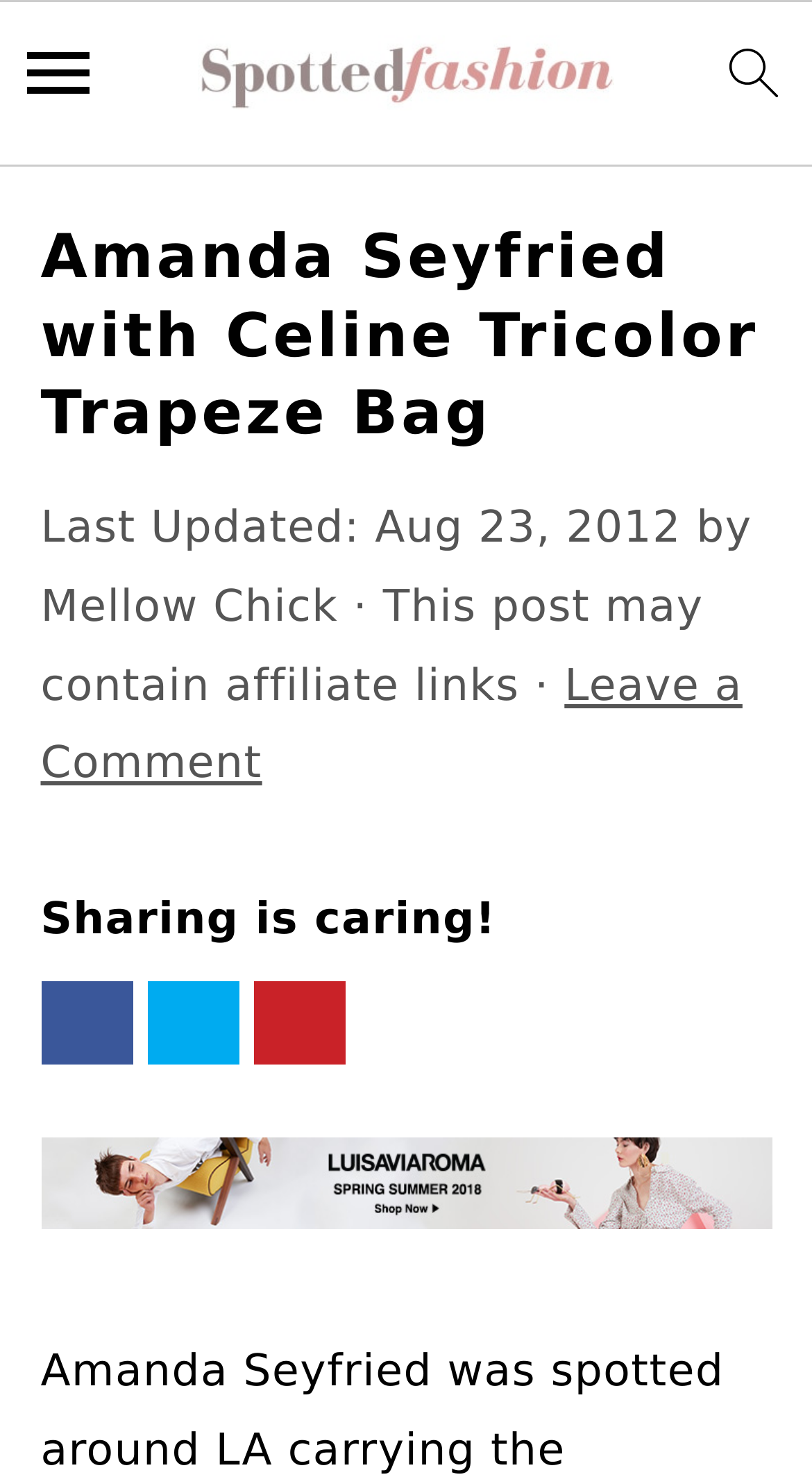Please identify the bounding box coordinates of the clickable area that will fulfill the following instruction: "go to DSQUARED2". The coordinates should be in the format of four float numbers between 0 and 1, i.e., [left, top, right, bottom].

[0.05, 0.805, 0.95, 0.839]